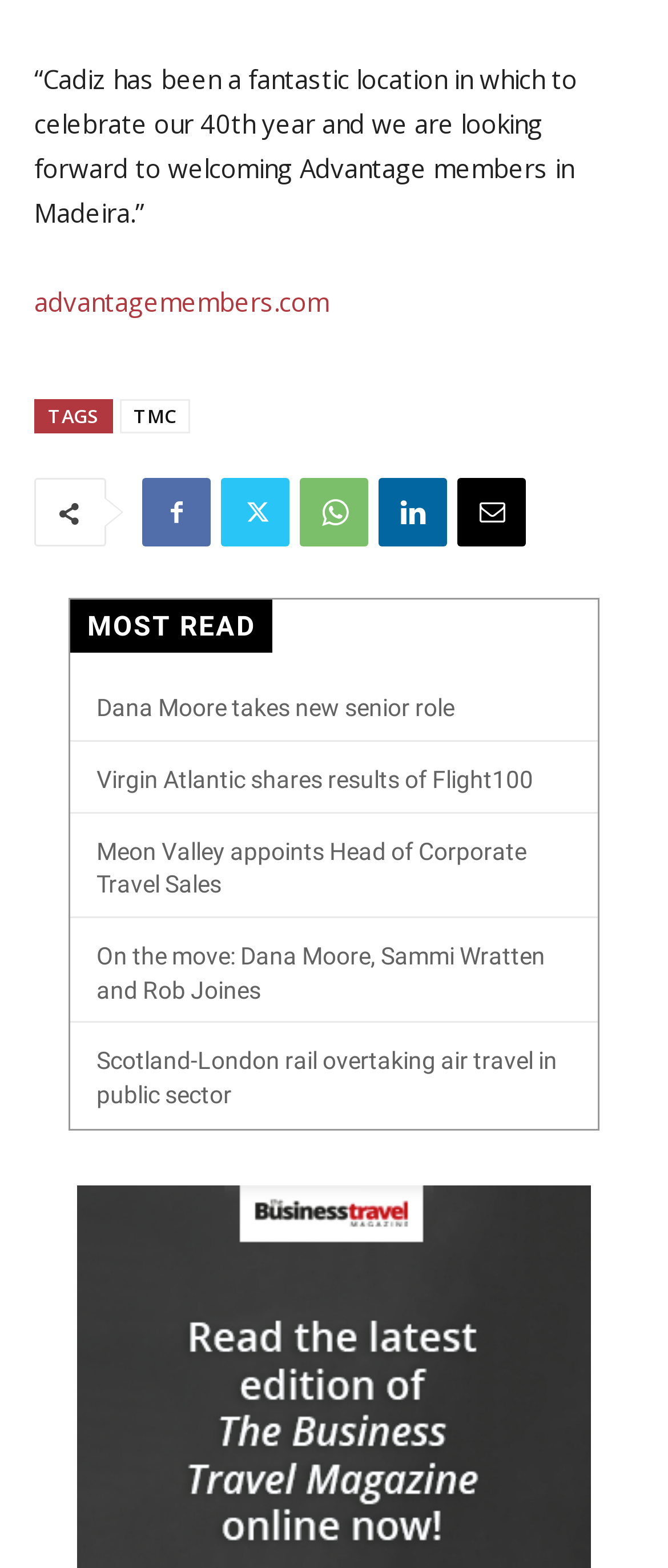Identify the bounding box coordinates necessary to click and complete the given instruction: "check out the latest travel news".

[0.105, 0.382, 0.895, 0.416]